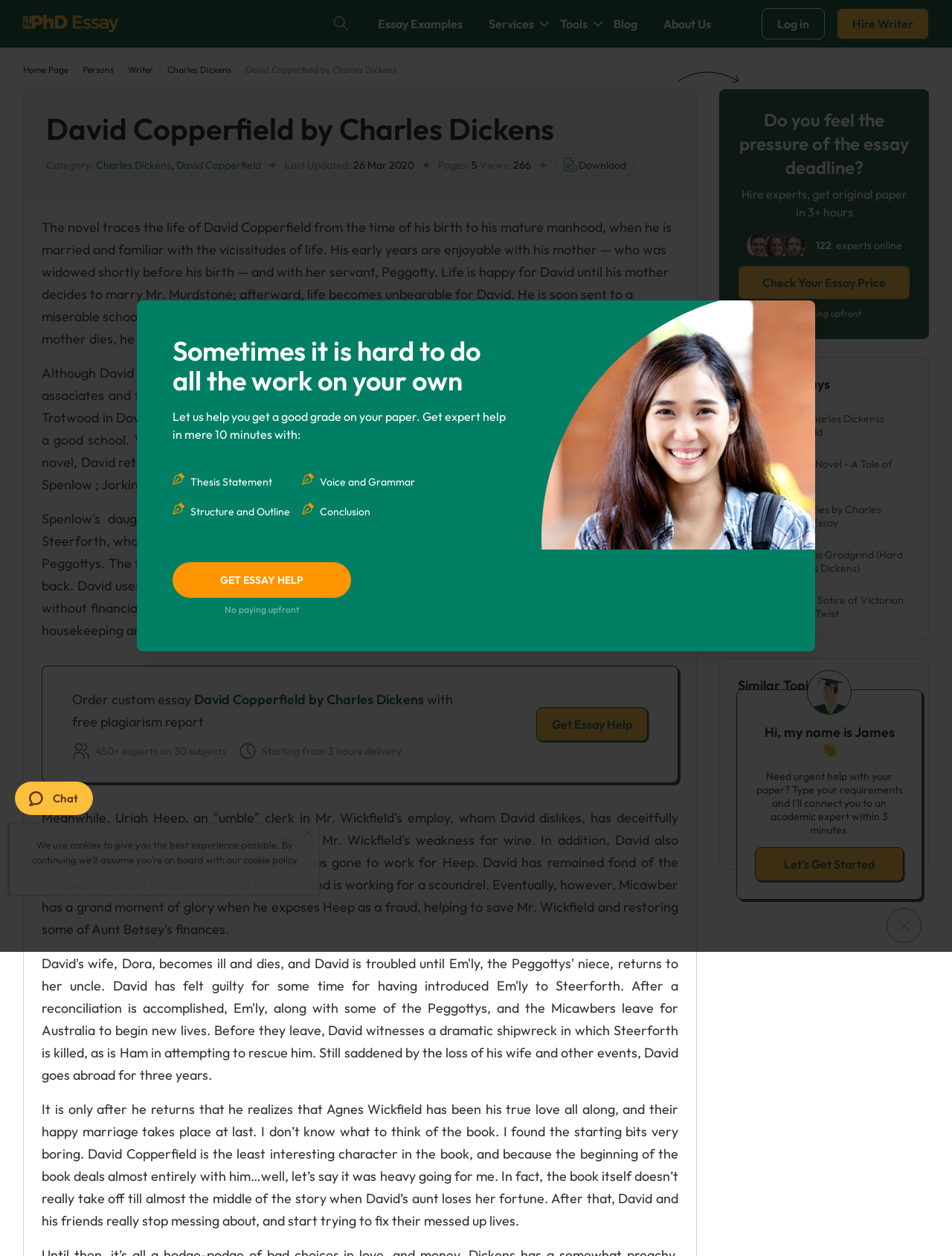Given the element description, predict the bounding box coordinates in the format (top-left x, top-left y, bottom-right x, bottom-right y), using floating point numbers between 0 and 1: Check Your Essay Price

[0.775, 0.211, 0.956, 0.239]